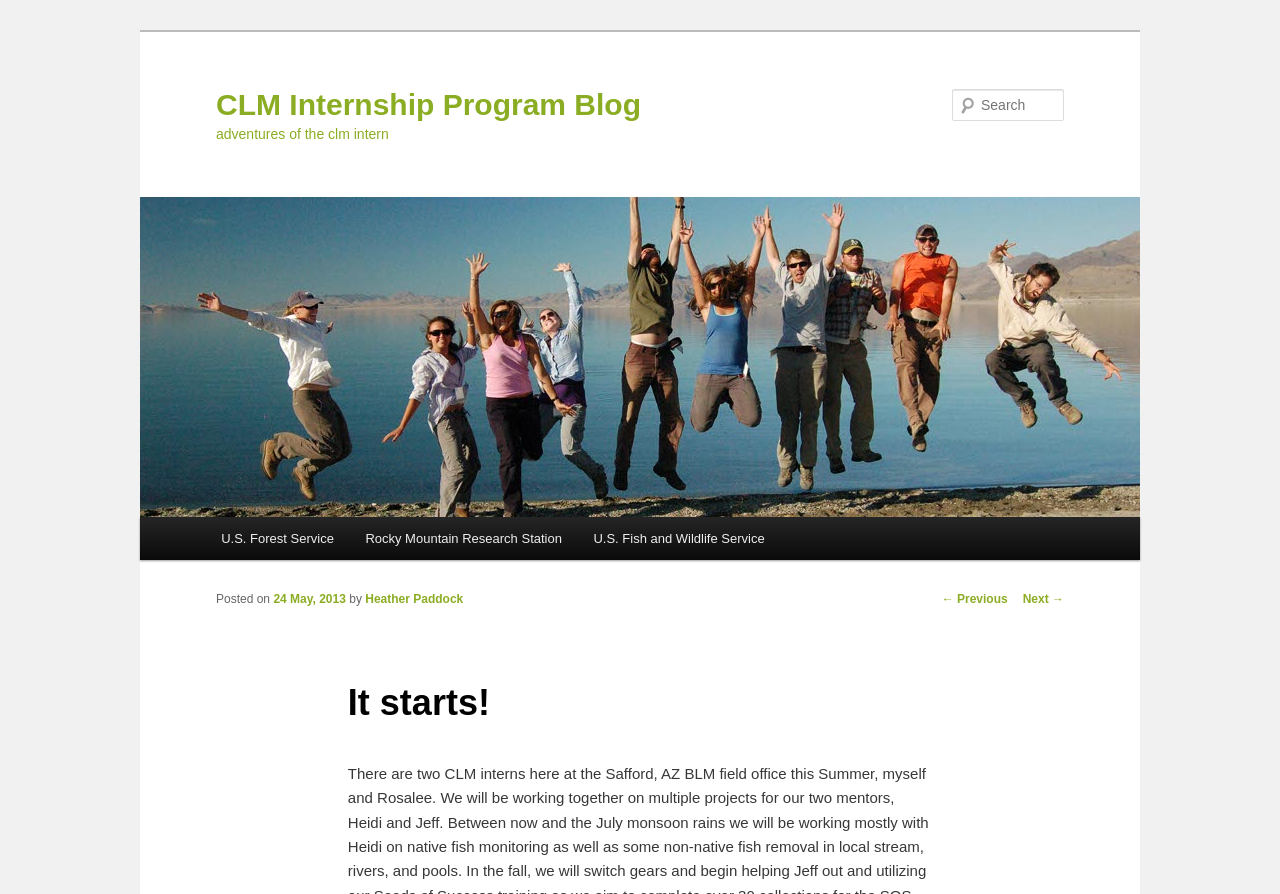Locate the bounding box coordinates of the element I should click to achieve the following instruction: "search".

[0.744, 0.1, 0.831, 0.135]